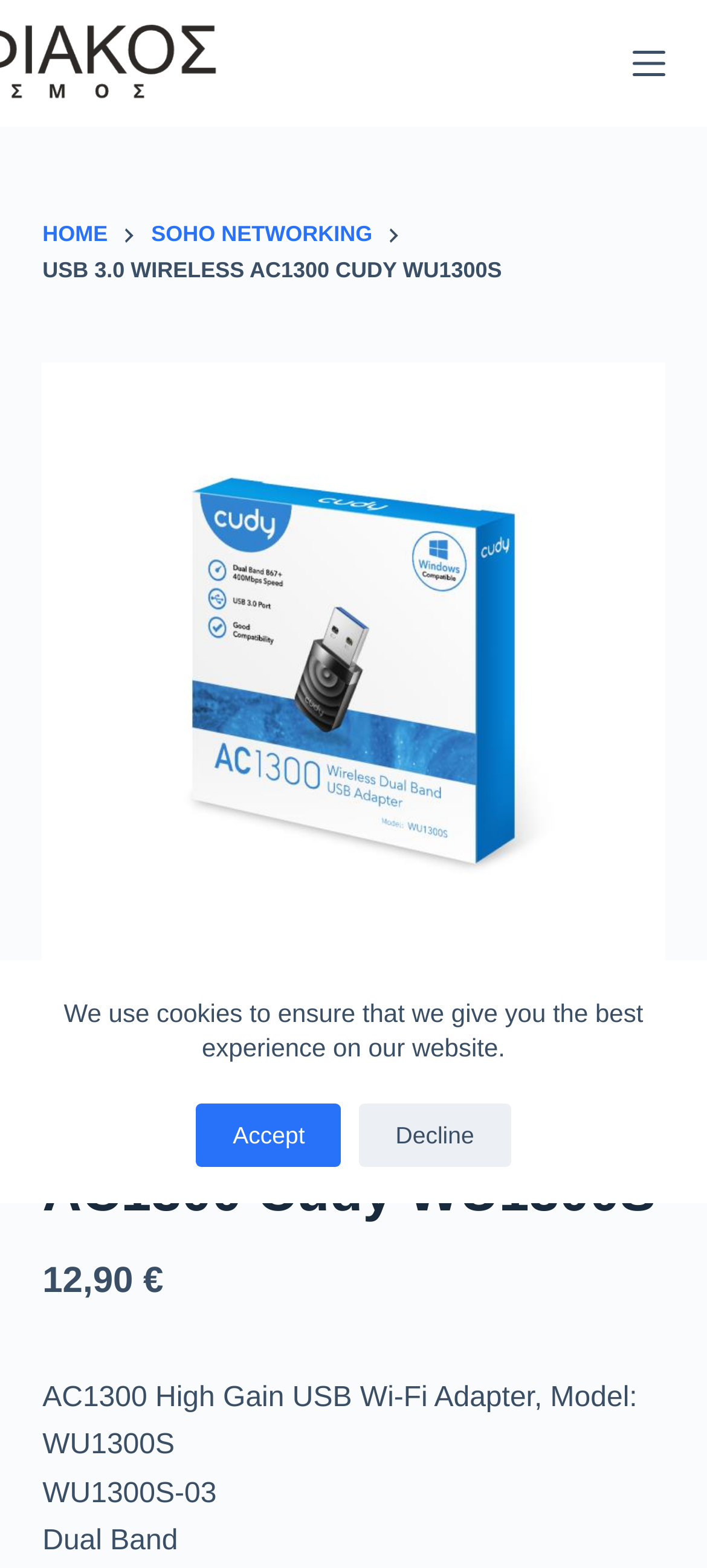What is the model number of the Wi-Fi adapter?
Please provide a detailed and comprehensive answer to the question.

I found the model number of the Wi-Fi adapter by looking at the text 'WU1300S-03' which is located below the product name and description.